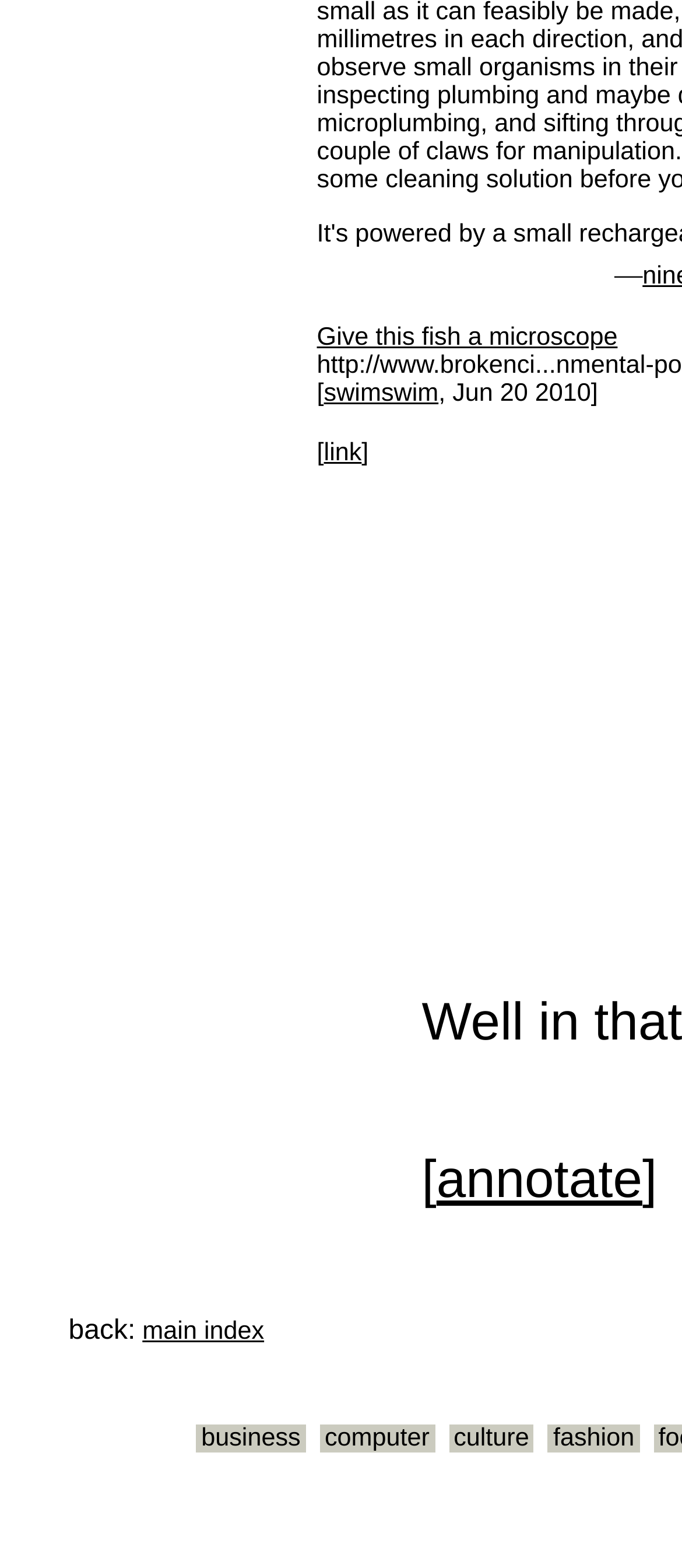Provide your answer in one word or a succinct phrase for the question: 
What is the text of the first link?

Give this fish a microscope